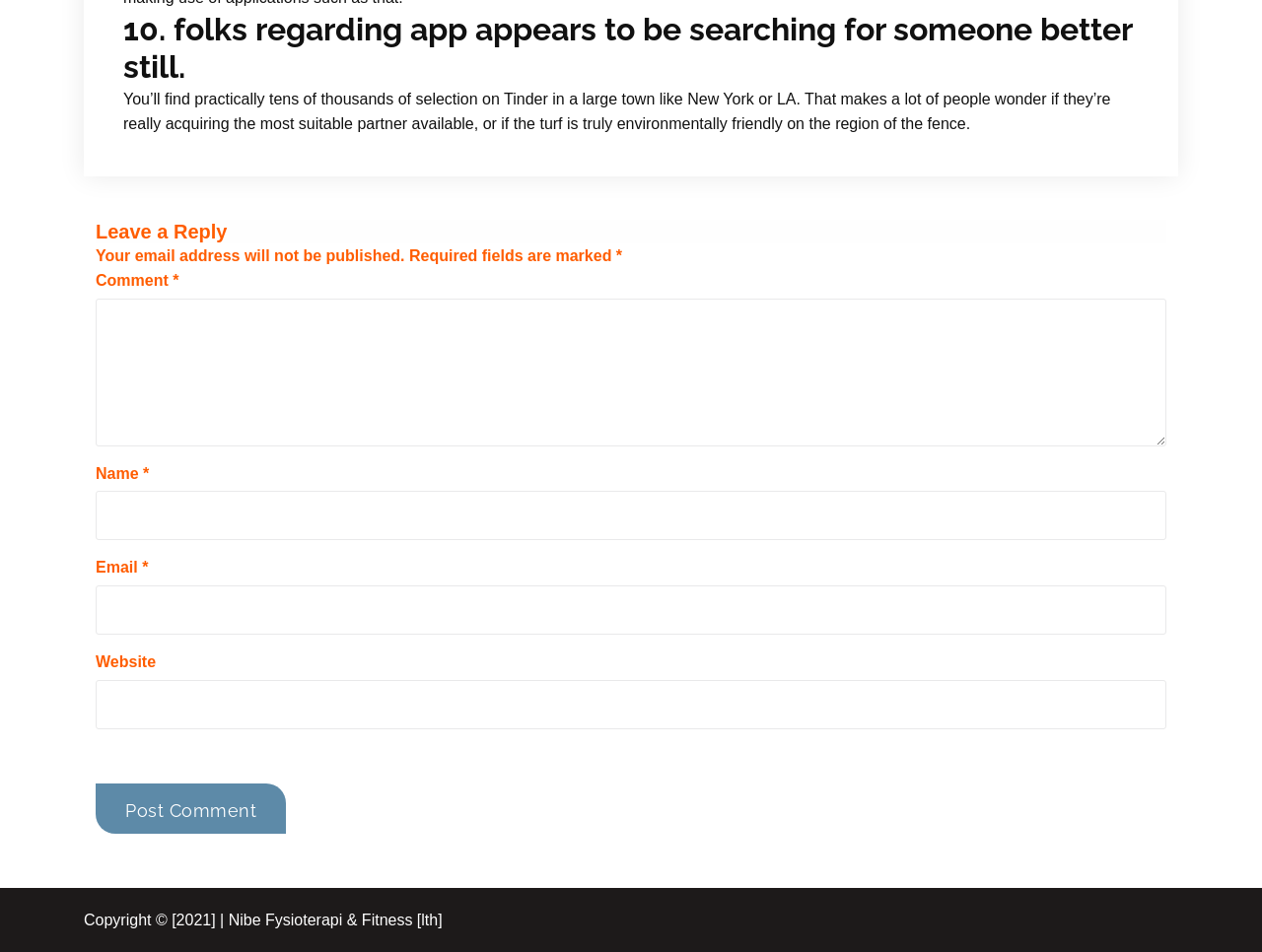Is the Email field required in the comment section?
Using the information from the image, give a concise answer in one word or a short phrase.

Yes